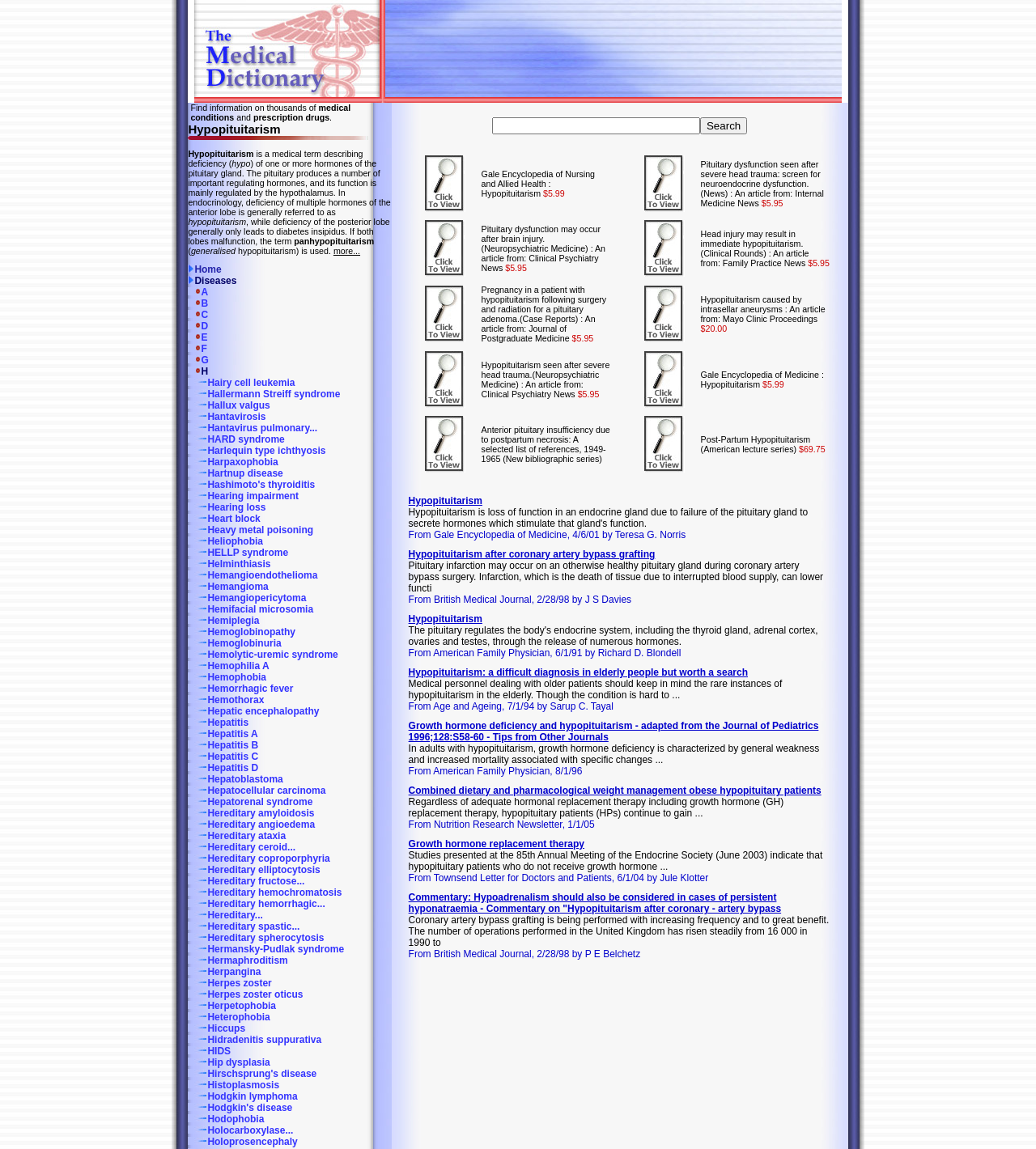How many links are there in the alphabetical list?
Refer to the image and provide a concise answer in one word or phrase.

26